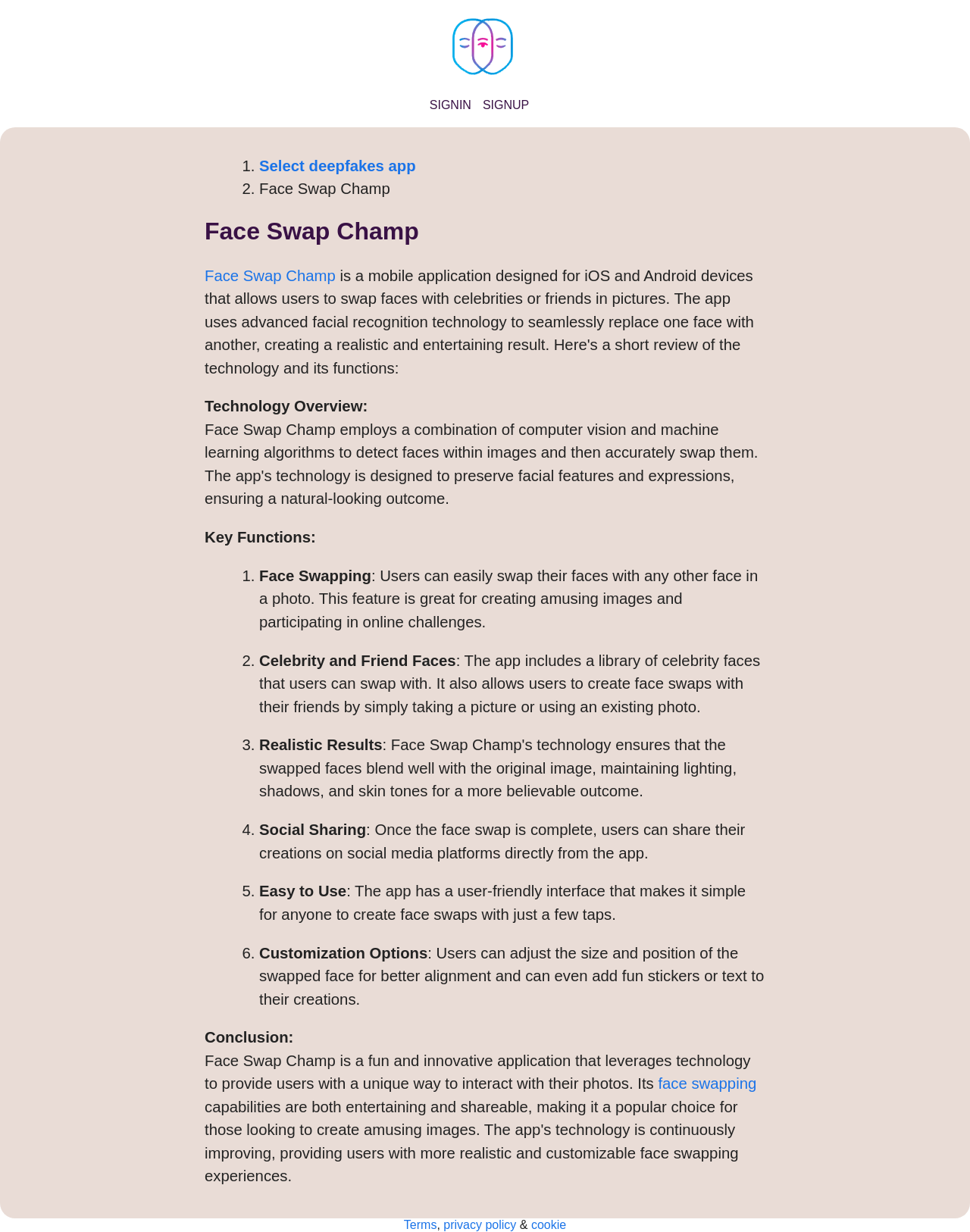Determine the main headline from the webpage and extract its text.

Face Swap Champ